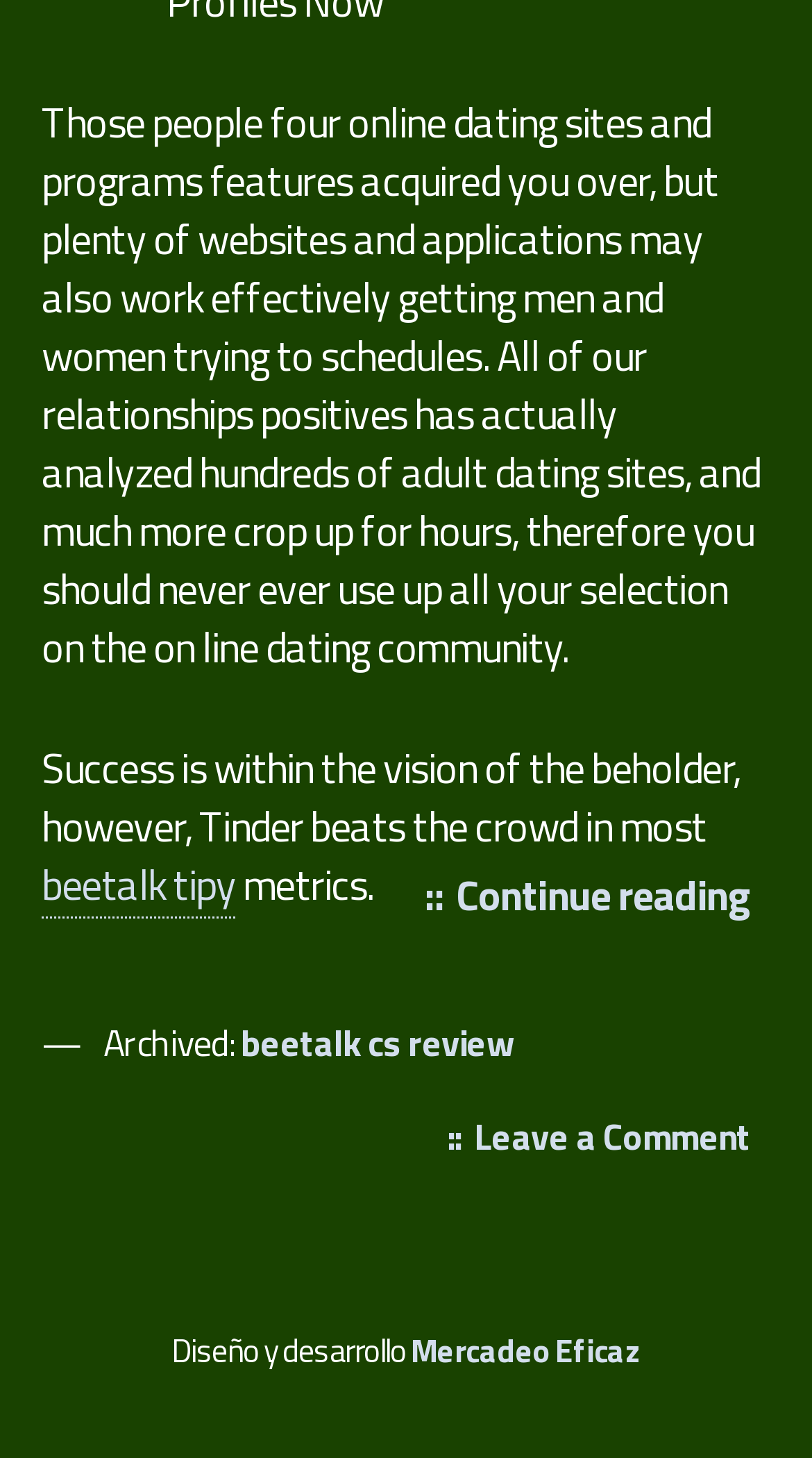What is the topic of the article?
Please craft a detailed and exhaustive response to the question.

The topic of the article can be inferred from the static text elements, which mention 'online dating sites and programs', 'Tinder', and 'Relationships Application'. These keywords suggest that the article is discussing dating apps.